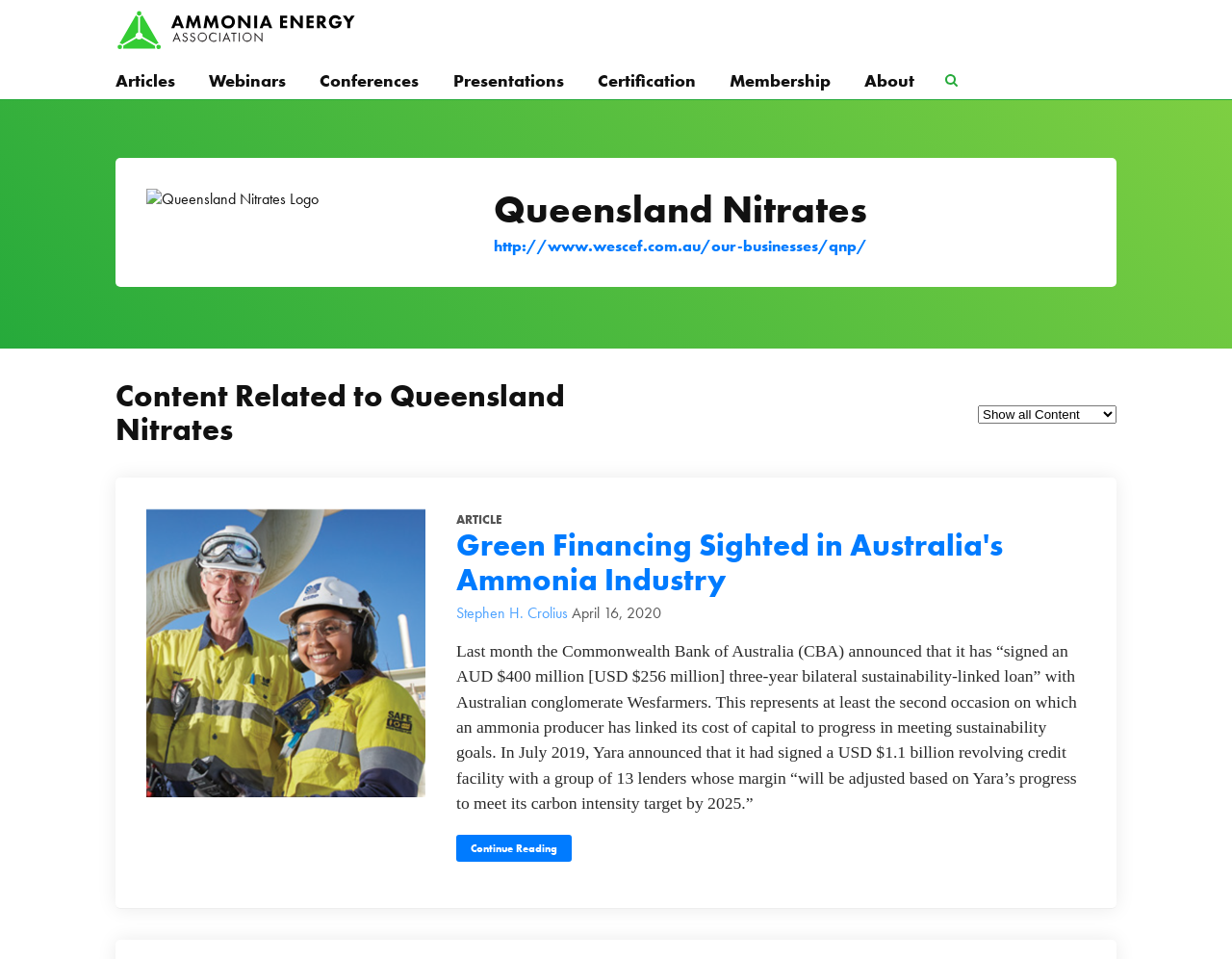Please determine the bounding box coordinates of the section I need to click to accomplish this instruction: "Search for something".

[0.767, 0.074, 0.777, 0.095]